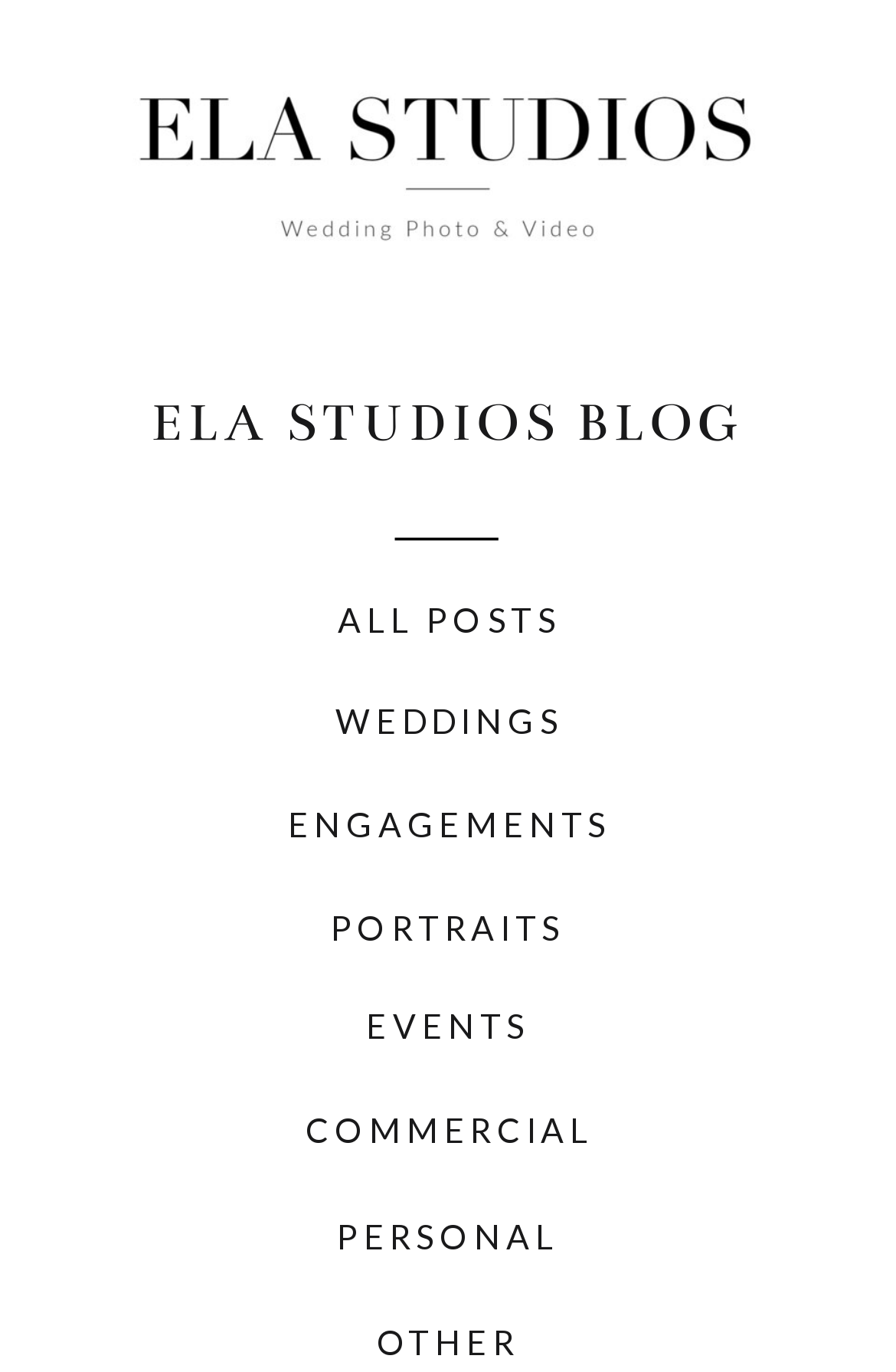What type of photography does the website specialize in?
Using the image as a reference, give an elaborate response to the question.

Based on the website's structure and content, it appears to be a photography website that specializes in wedding photography, as evidenced by the multiple links and categories related to weddings and engagements.